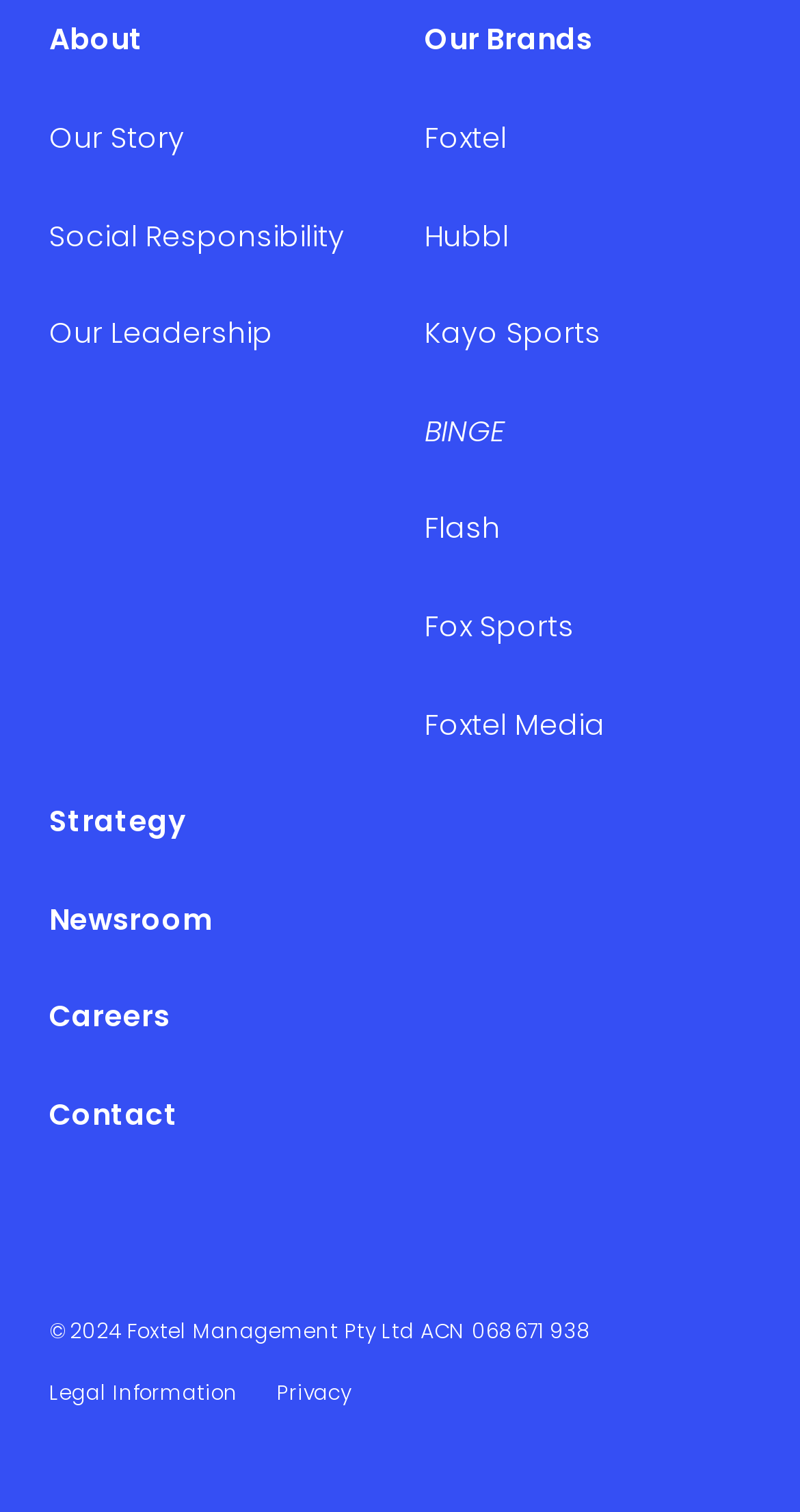Can you determine the bounding box coordinates of the area that needs to be clicked to fulfill the following instruction: "learn about kosher pizza"?

None